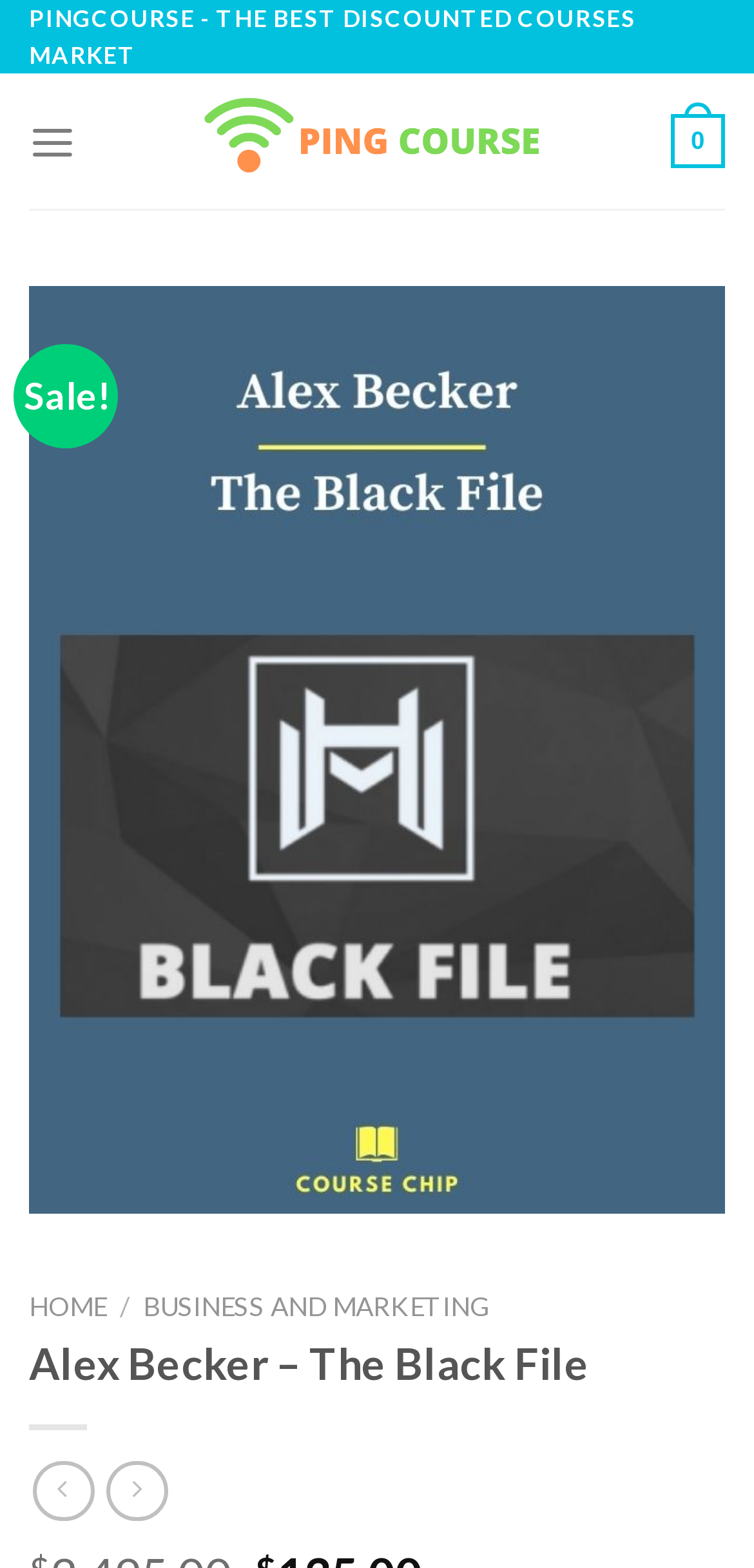What is the name of the website?
Please provide a comprehensive answer based on the information in the image.

The name of the website can be found at the top of the webpage, where it says 'PINGCOURSE - THE BEST DISCOUNTED COURSES MARKET' in a static text element.